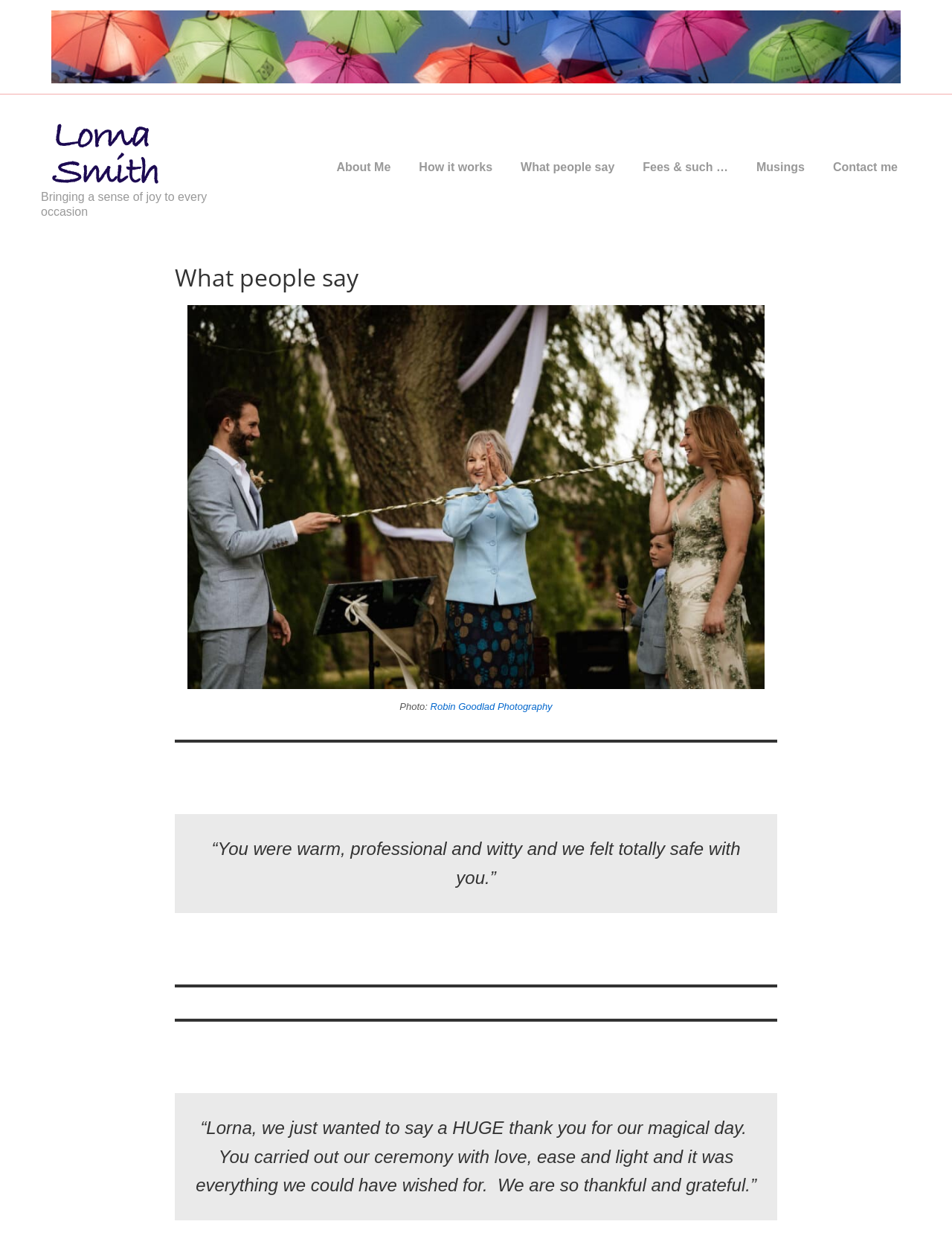Please identify the bounding box coordinates of the element I should click to complete this instruction: 'Click the 'About Me' link'. The coordinates should be given as four float numbers between 0 and 1, like this: [left, top, right, bottom].

[0.339, 0.121, 0.424, 0.15]